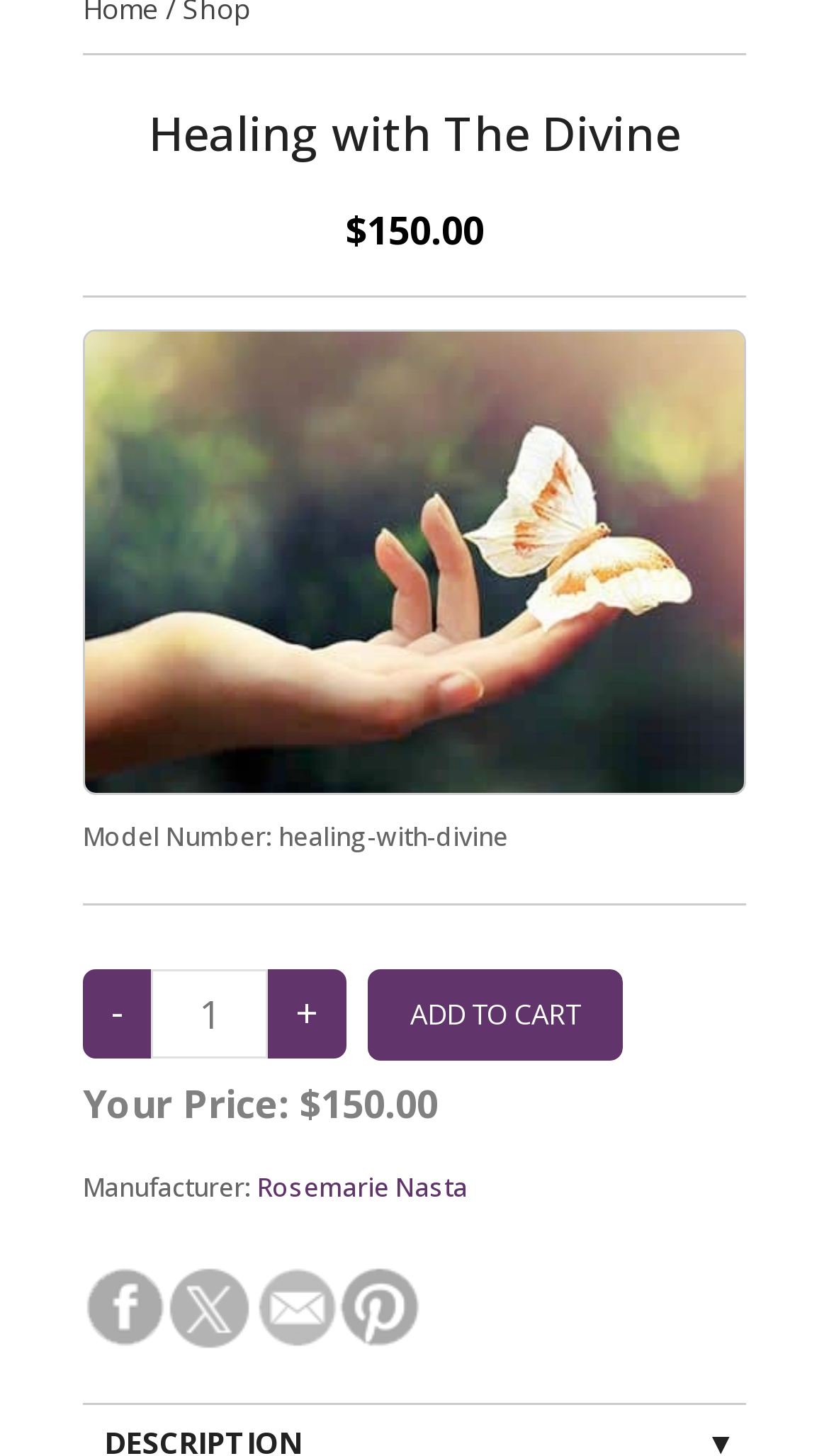Please determine the bounding box coordinates for the UI element described here. Use the format (top-left x, top-left y, bottom-right x, bottom-right y) with values bounded between 0 and 1: Rosemarie Nasta

[0.31, 0.804, 0.564, 0.828]